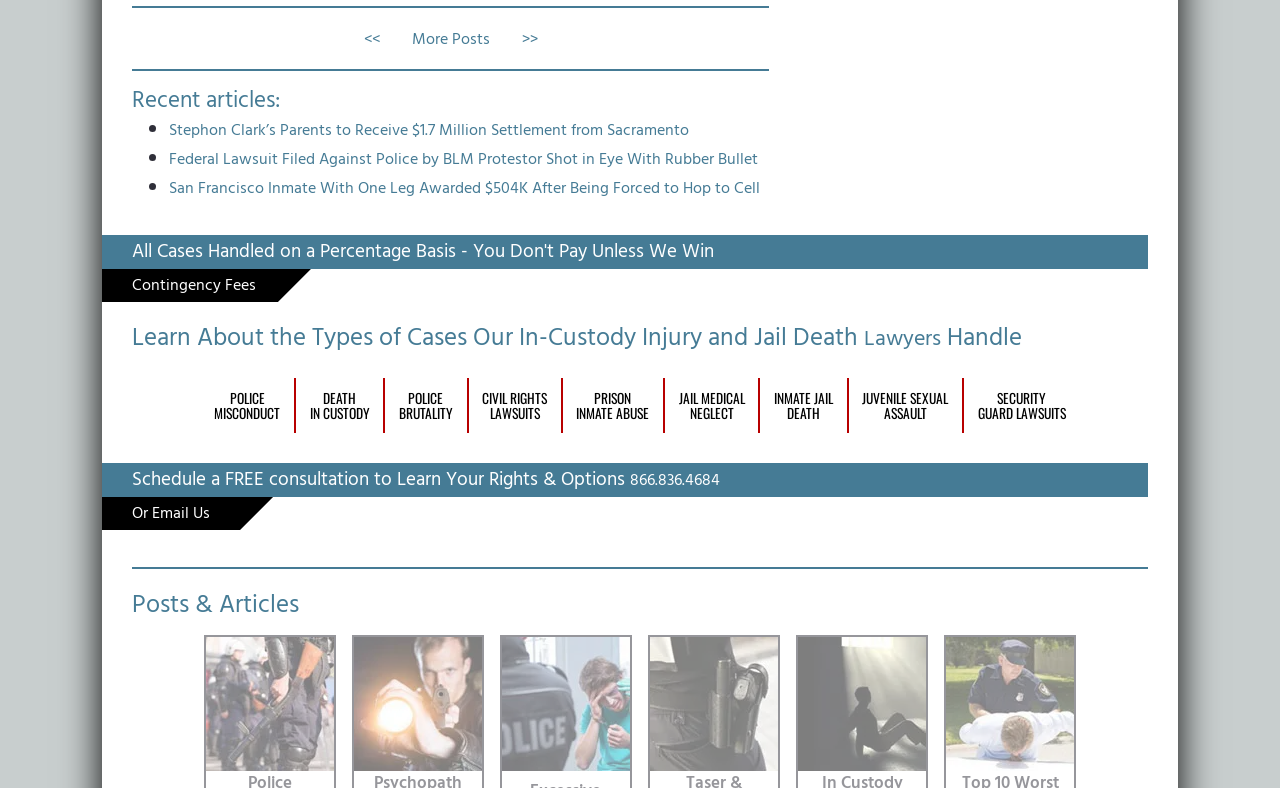Identify the bounding box coordinates for the region of the element that should be clicked to carry out the instruction: "Read article about Stephon Clark’s Parents to Receive $1.7 Million Settlement from Sacramento". The bounding box coordinates should be four float numbers between 0 and 1, i.e., [left, top, right, bottom].

[0.132, 0.177, 0.531, 0.239]